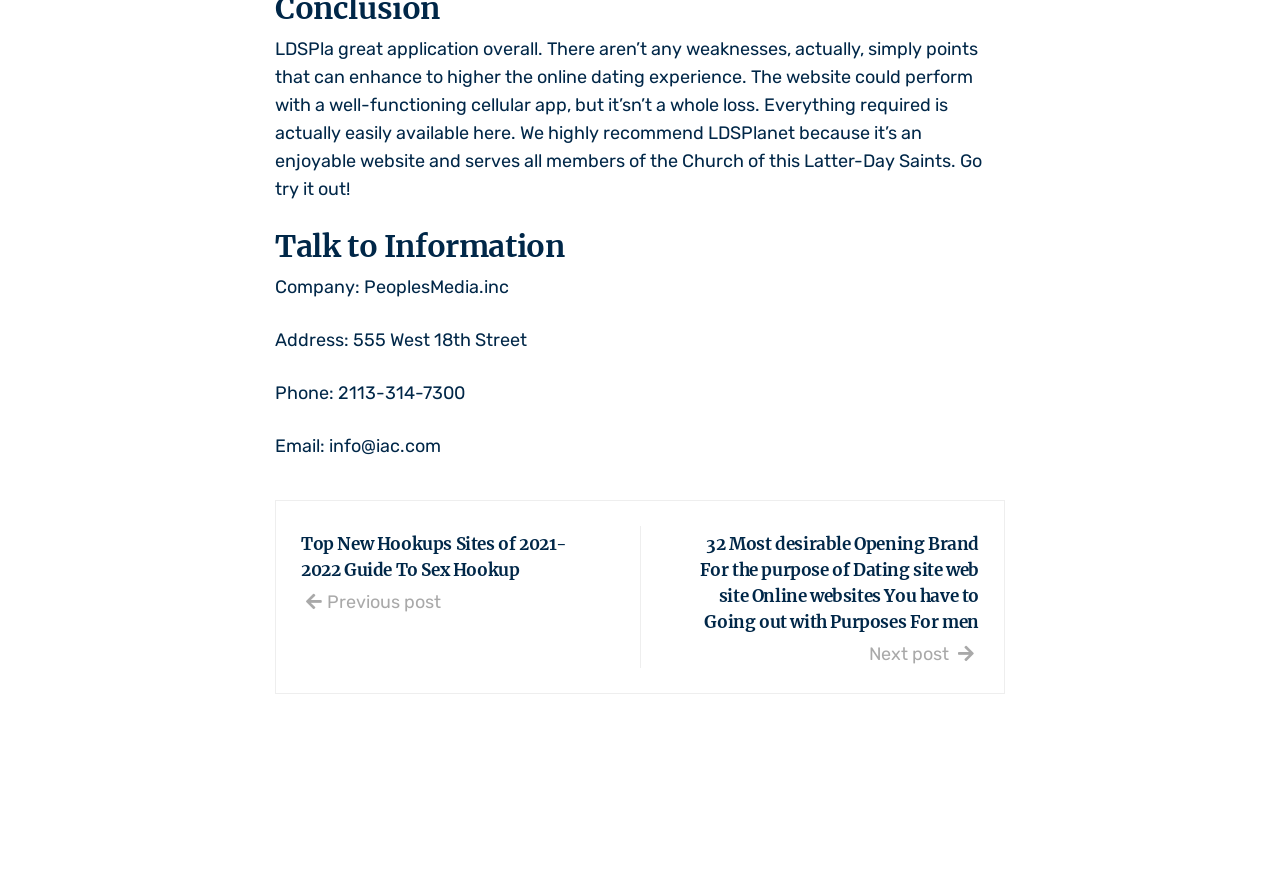What is the purpose of the website?
Refer to the image and respond with a one-word or short-phrase answer.

Online dating